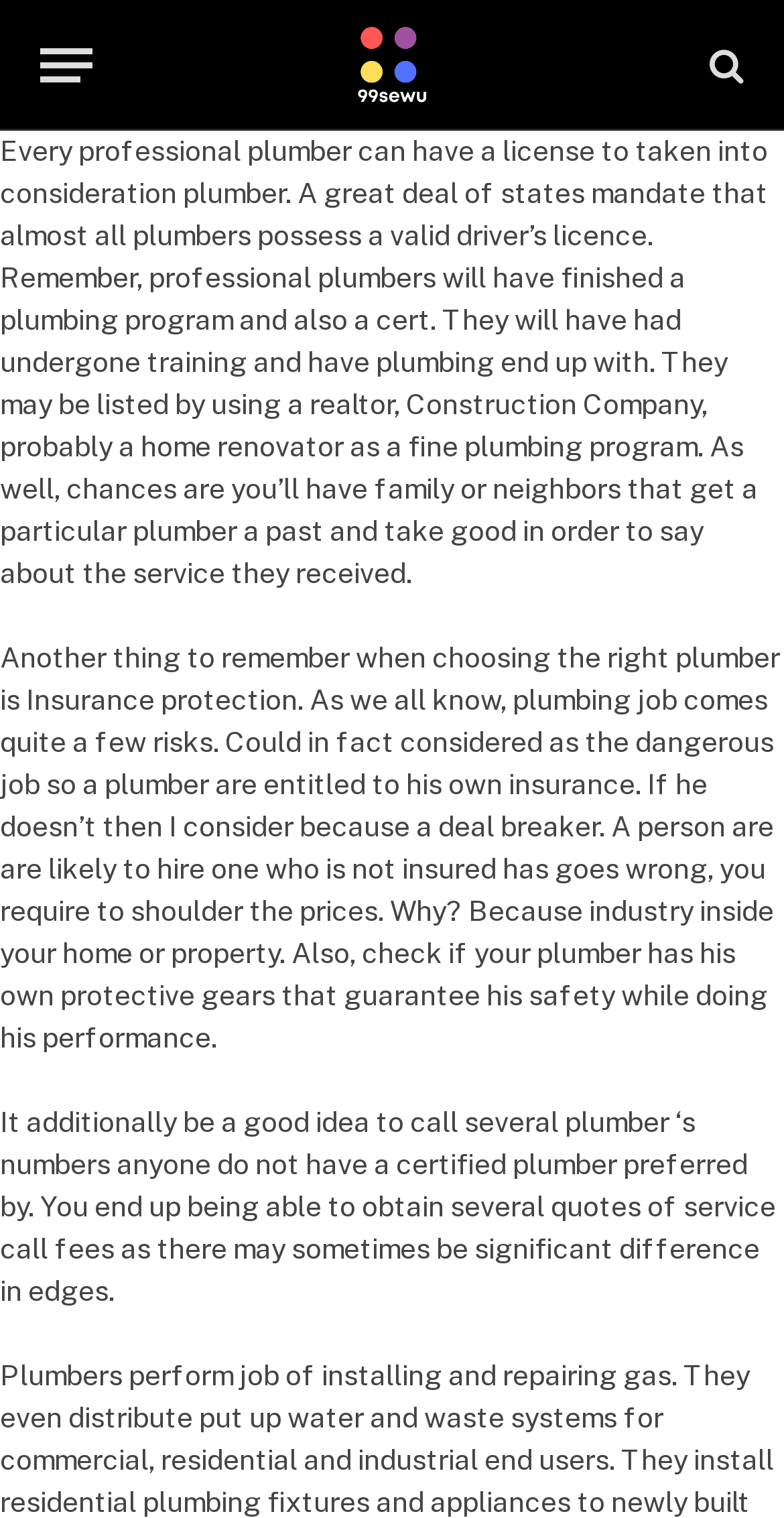What is a characteristic of a professional plumber?
Based on the image, respond with a single word or phrase.

finished a plumbing program